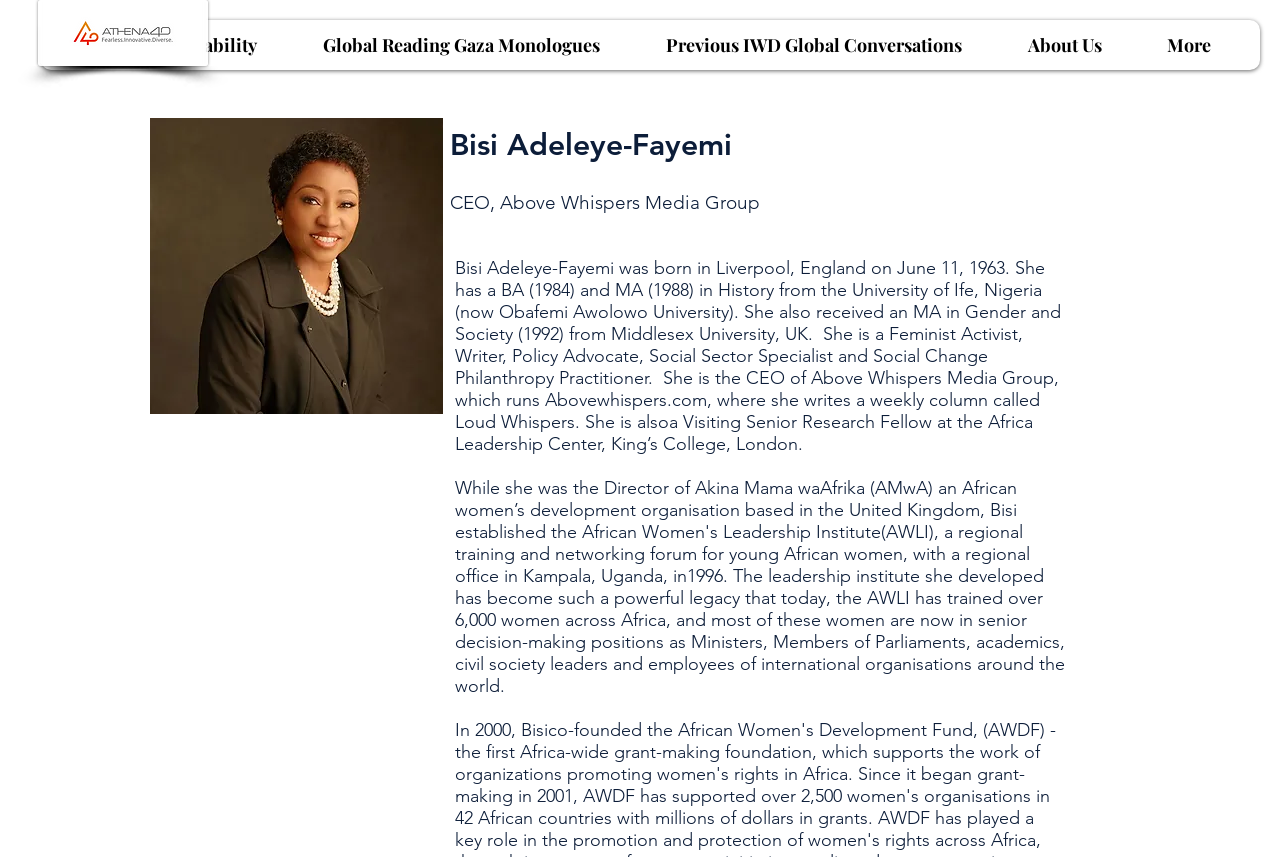Find the bounding box coordinates of the UI element according to this description: "Key Industry Associations".

None